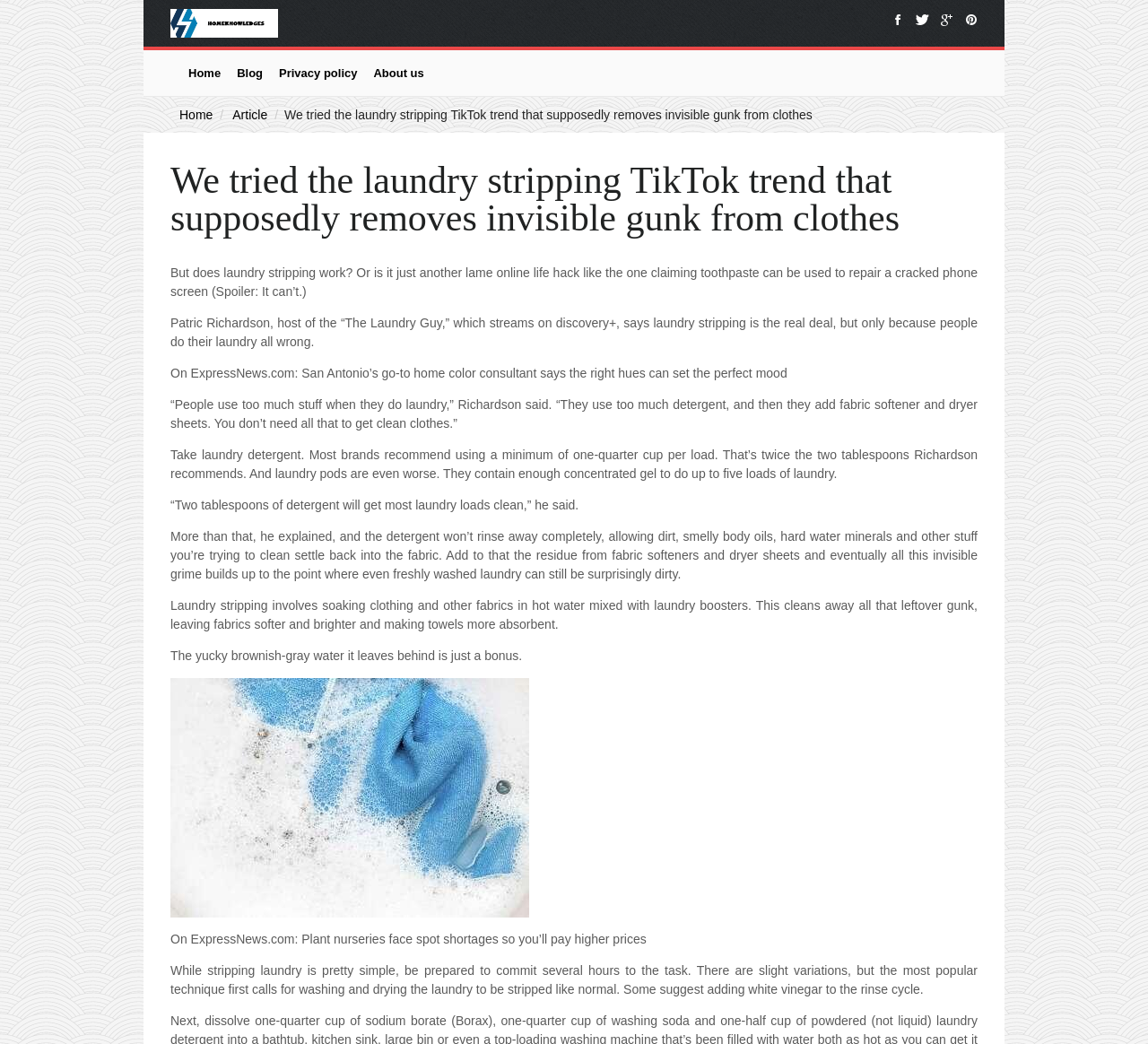Please locate and generate the primary heading on this webpage.

We tried the laundry stripping TikTok trend that supposedly removes invisible gunk from clothes